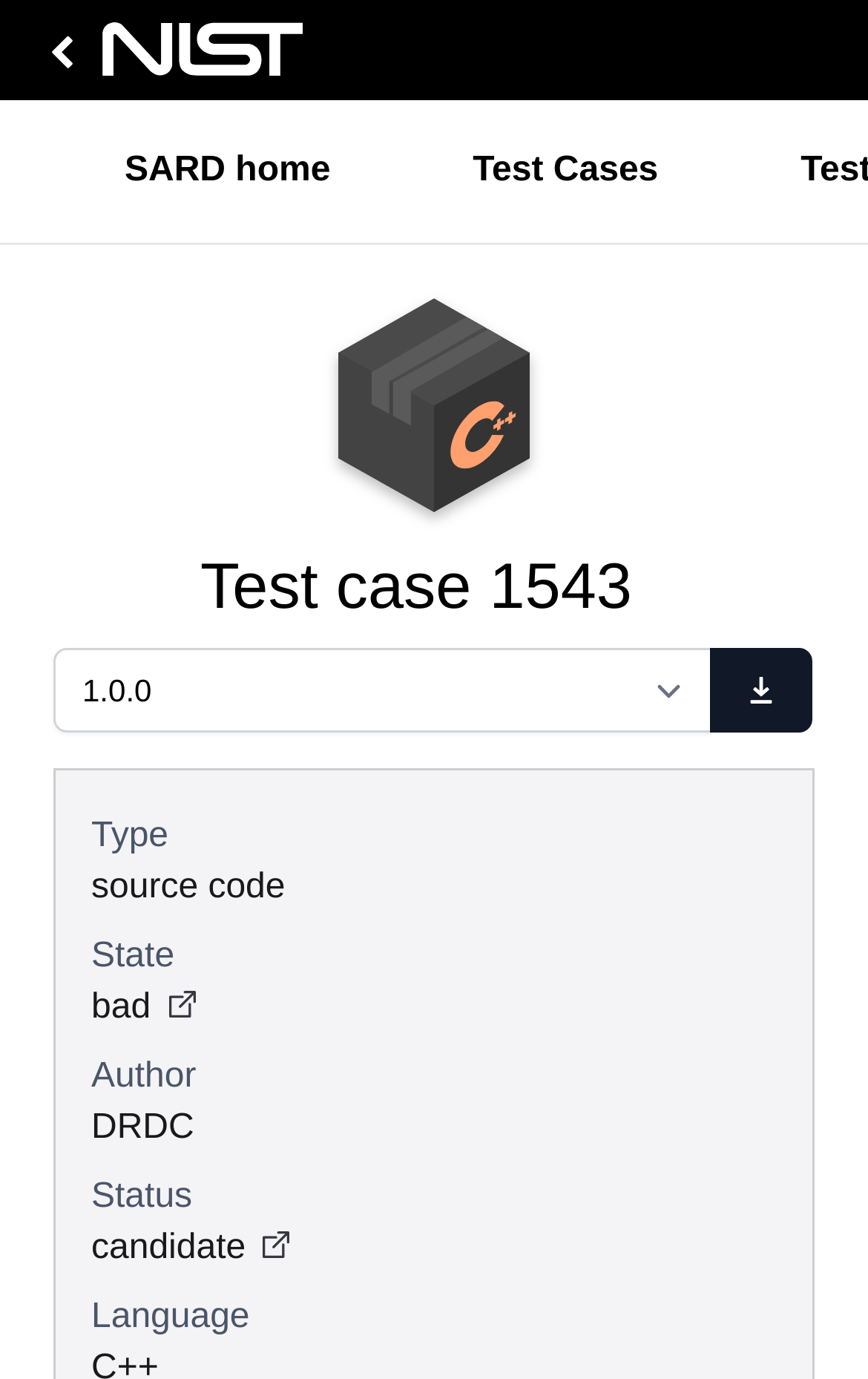Provide the bounding box coordinates for the UI element that is described as: "candidate".

[0.105, 0.892, 0.334, 0.919]